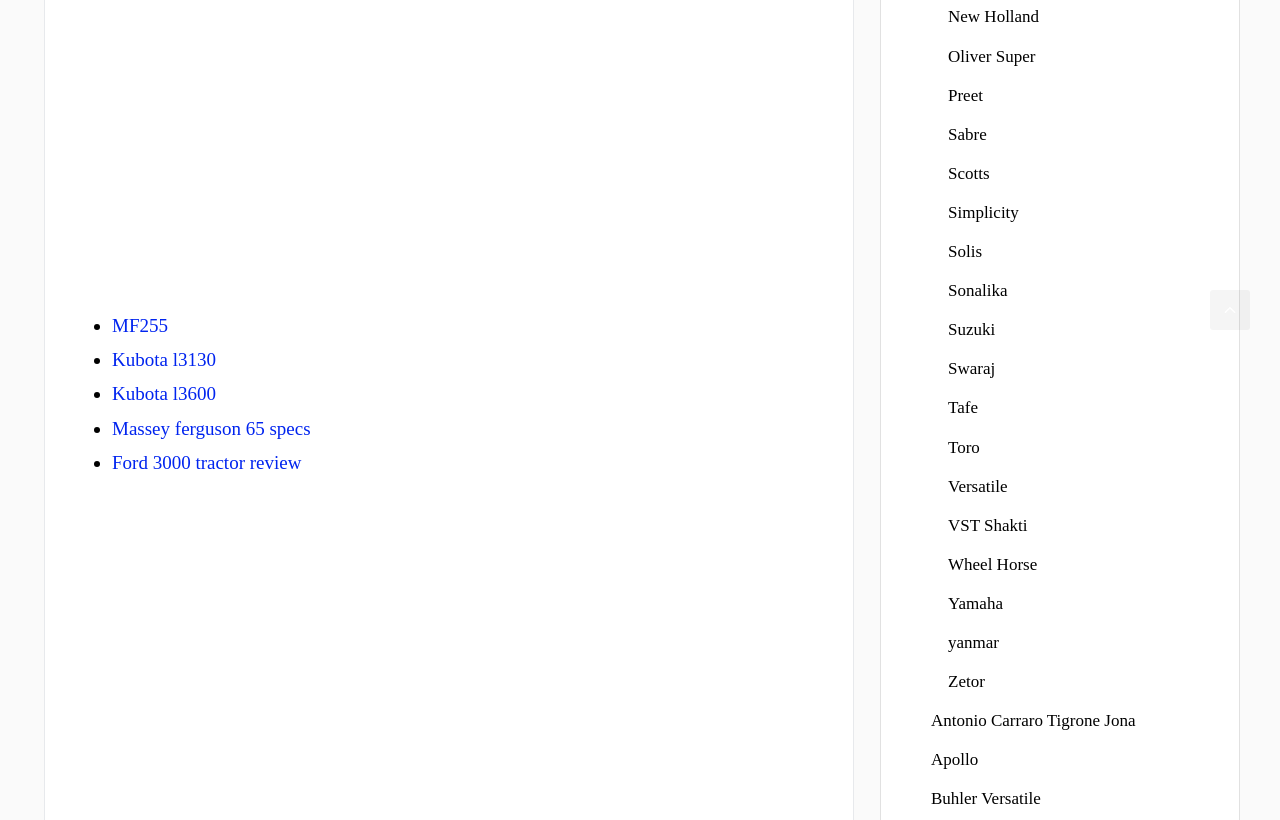Please identify the bounding box coordinates of the area that needs to be clicked to follow this instruction: "Click on MF255".

[0.088, 0.384, 0.131, 0.41]